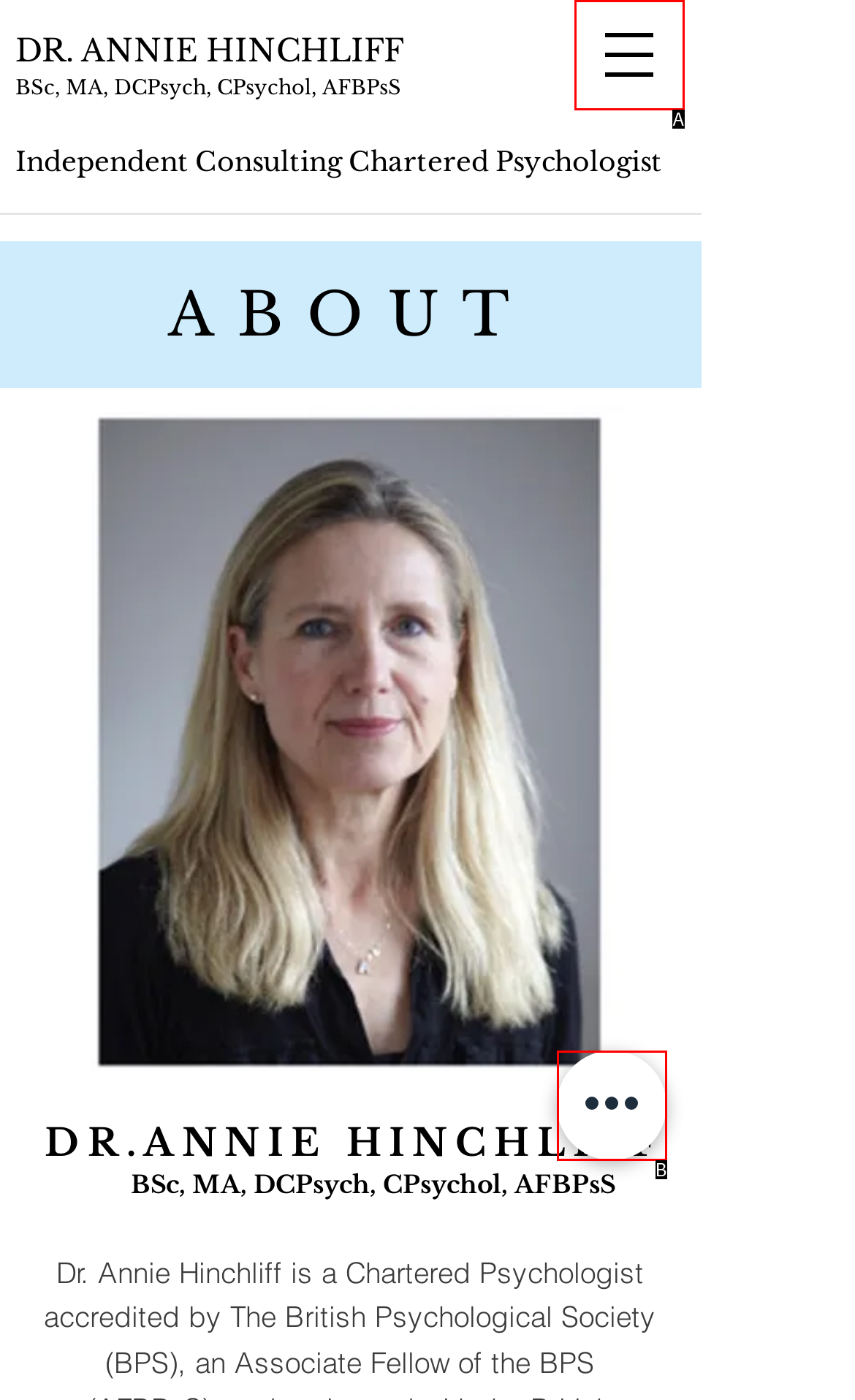Identify the letter that best matches this UI element description: aria-label="Quick actions"
Answer with the letter from the given options.

B